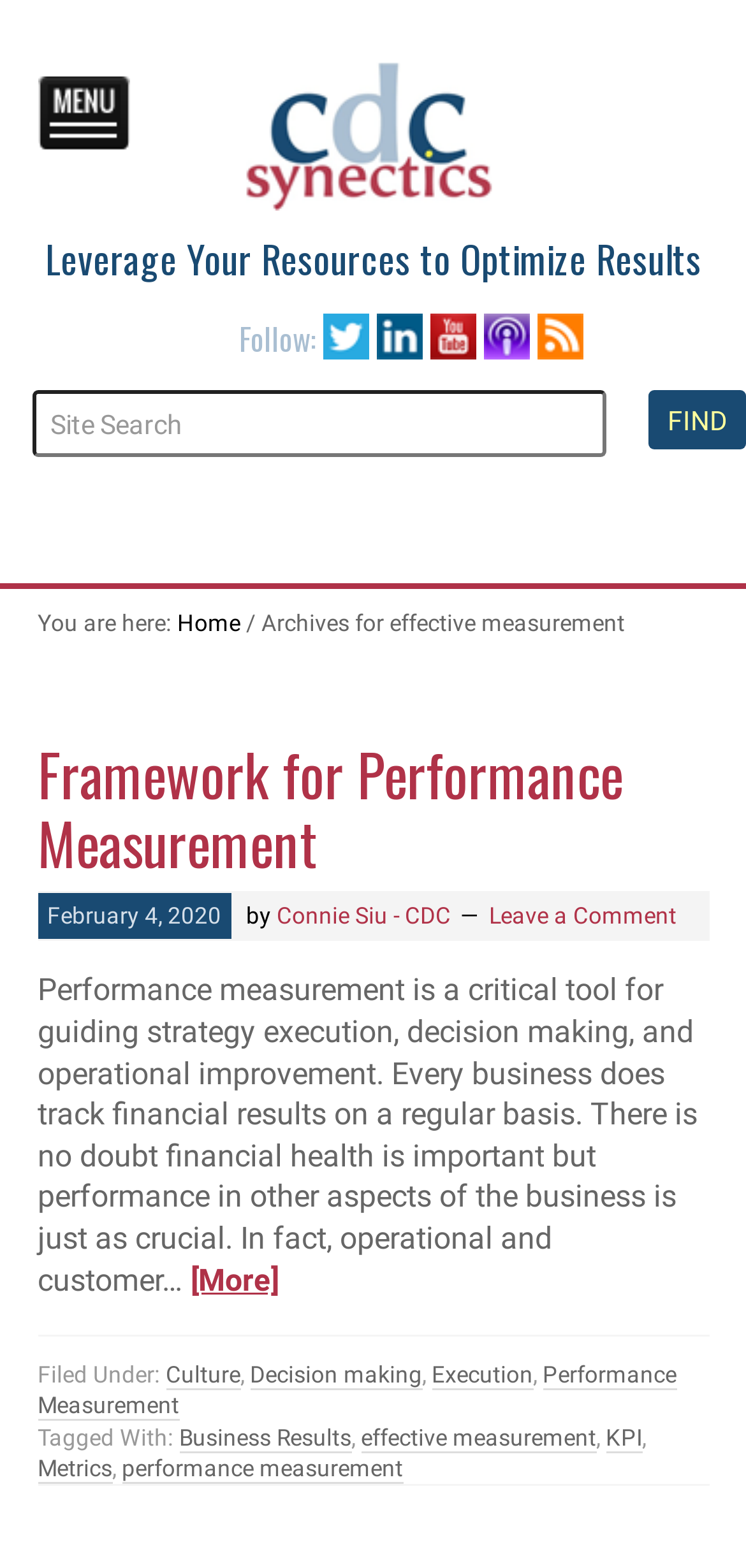Identify the bounding box coordinates for the region to click in order to carry out this instruction: "Search the site". Provide the coordinates using four float numbers between 0 and 1, formatted as [left, top, right, bottom].

[0.0, 0.249, 1.0, 0.292]